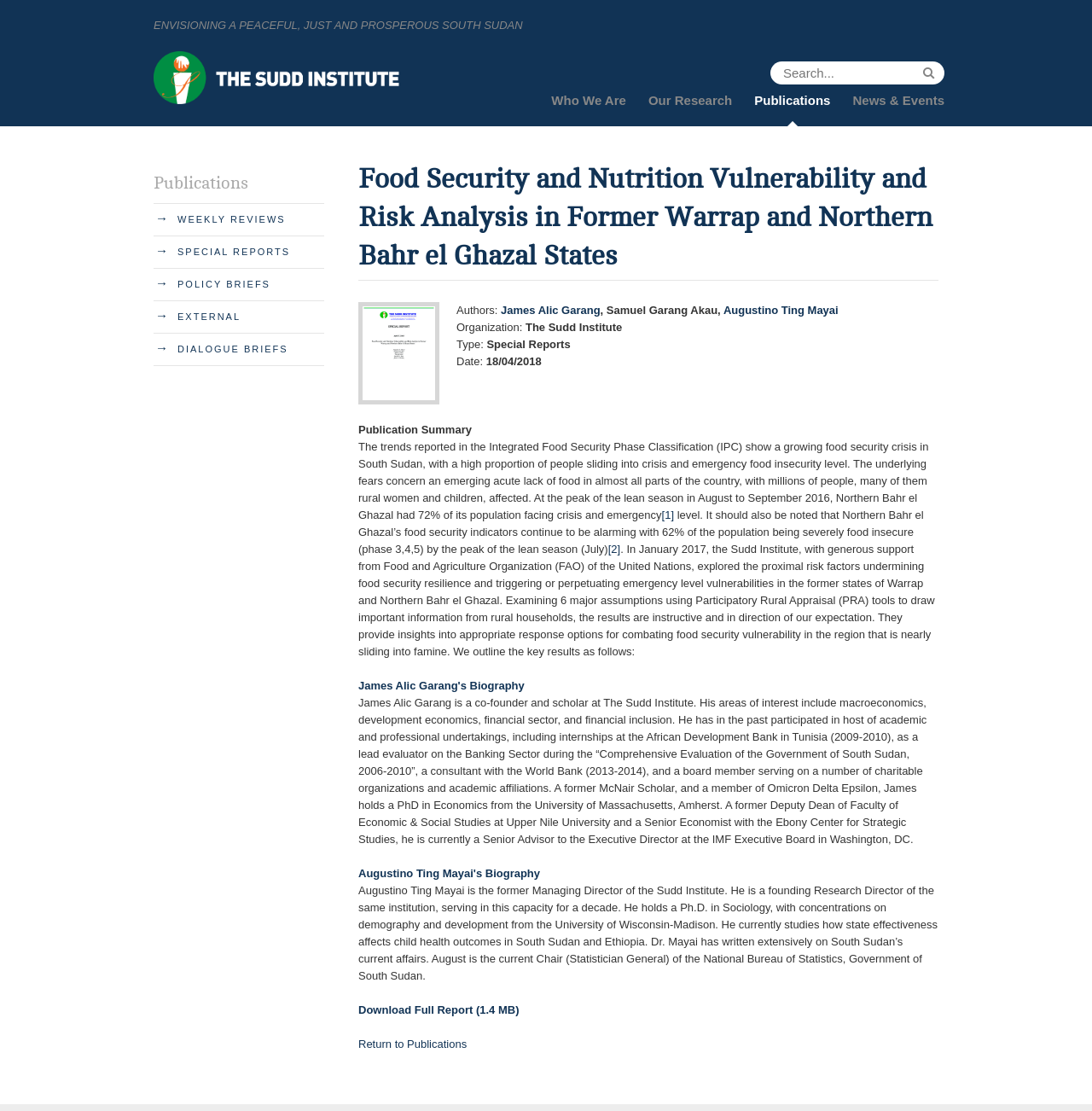What is the title of the publication?
Kindly offer a detailed explanation using the data available in the image.

The title of the publication can be found in the heading 'Food Security and Nutrition Vulnerability and Risk Analysis in Former Warrap and Northern Bahr el Ghazal States' which is located below the institute's logo and above the authors' names.